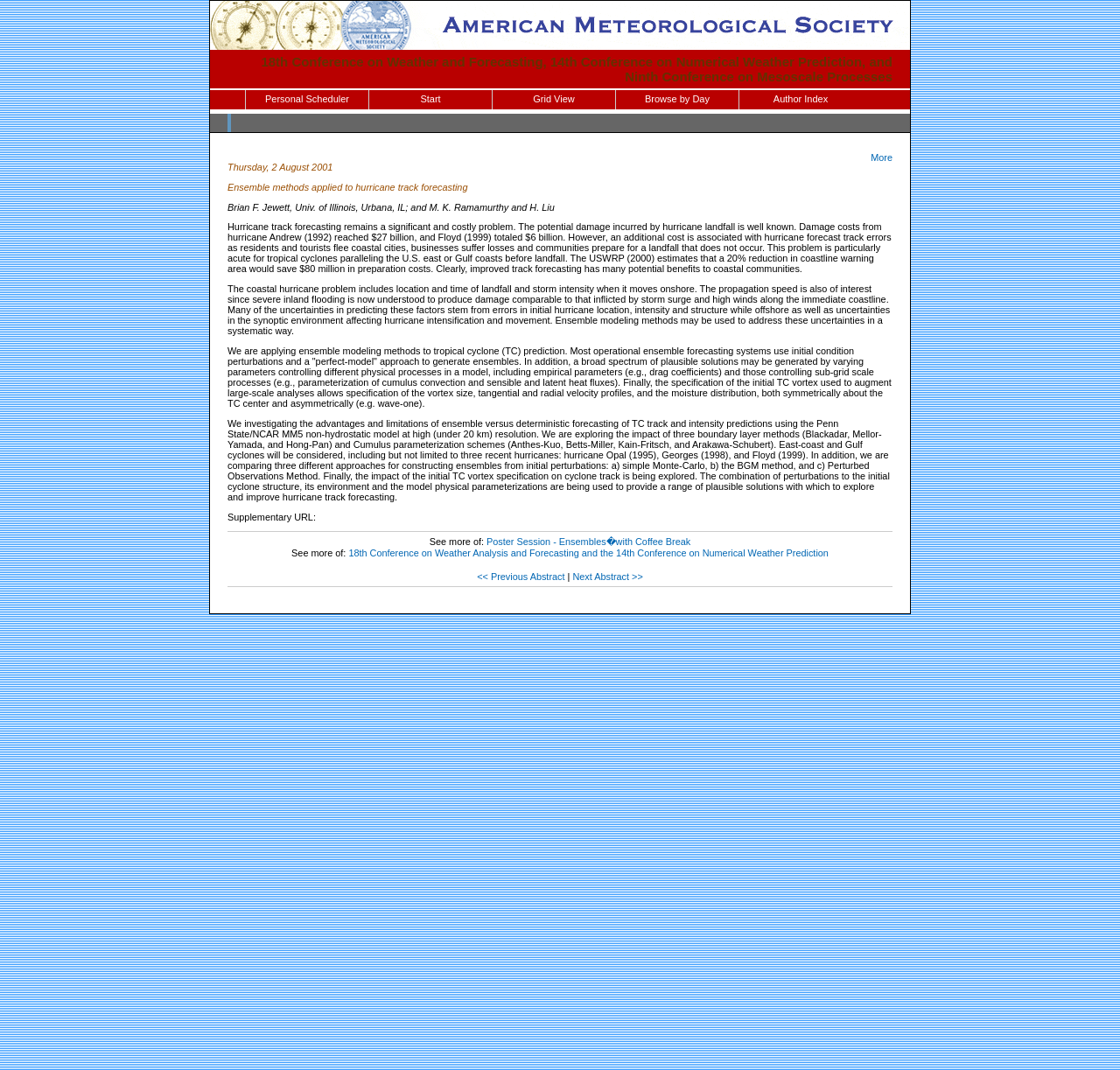What is the date of the conference?
Look at the image and provide a detailed response to the question.

I found the answer by looking at the StaticText element with the text 'Thursday, 2 August 2001' which is located at the top of the webpage. This text is likely to be the date of the conference.